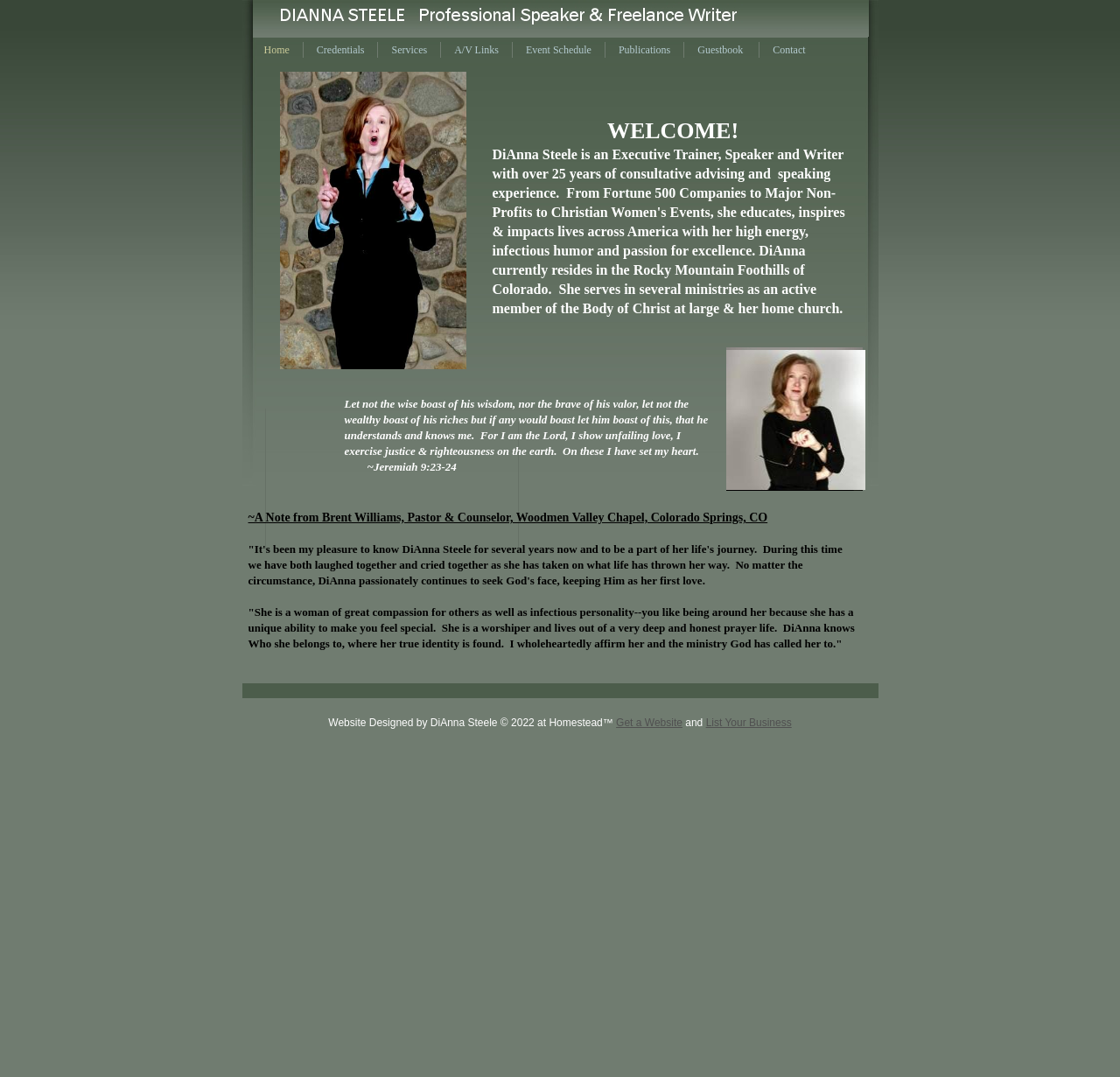What is the speaker's profession?
Answer with a single word or short phrase according to what you see in the image.

Christian Speaker